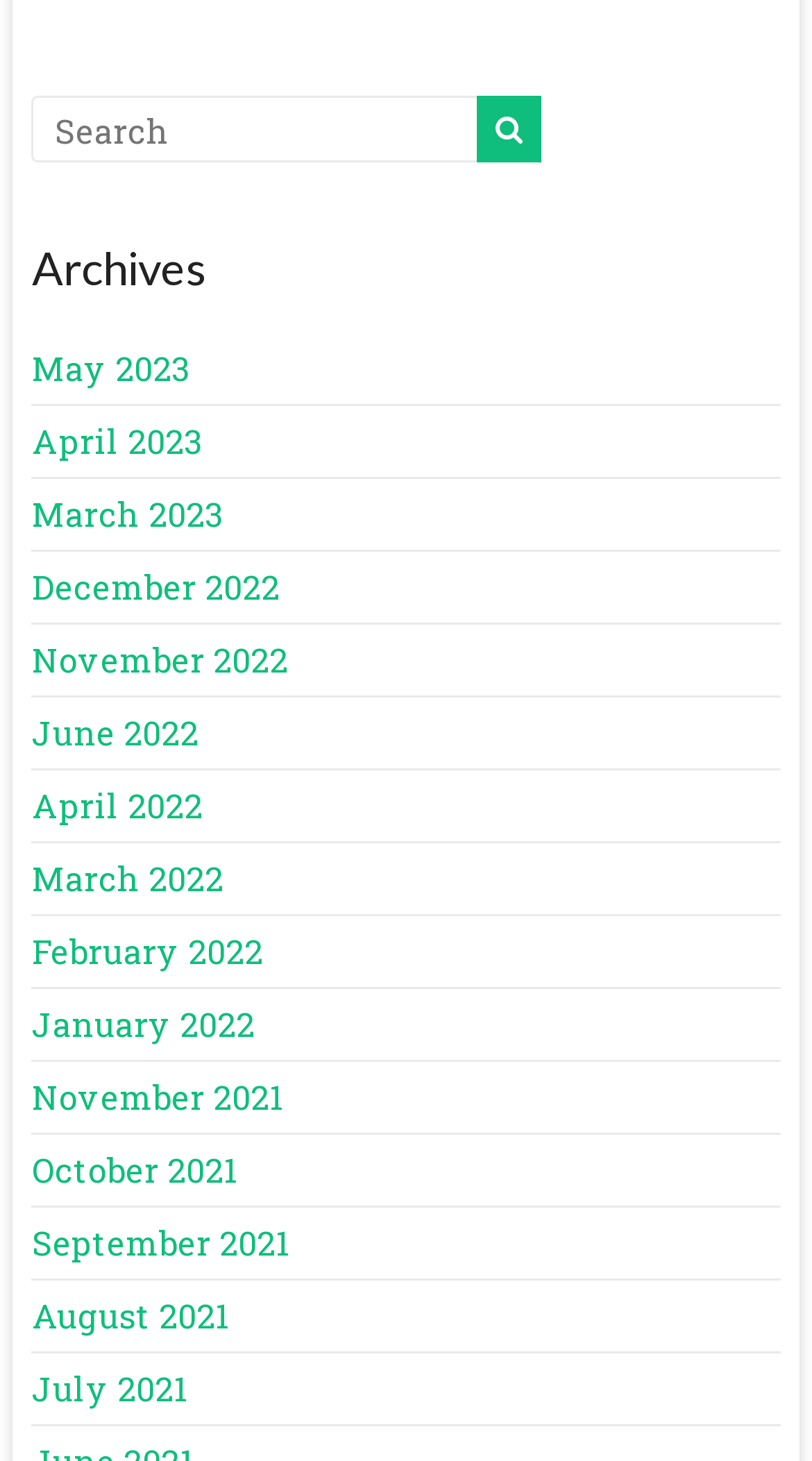What is the icon next to the search textbox?
Please provide a single word or phrase as your answer based on the image.

Magnifying glass